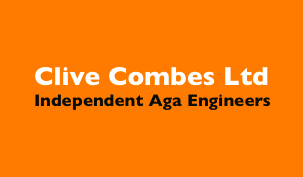Depict the image with a detailed narrative.

The image showcases the logo of "Clive Combes Ltd," an independent service provider specializing in AGA appliances. The logo features bold, white typography on a vibrant orange background, emphasizing the company name prominently at the top. Beneath it, the phrase "Independent Aga Engineers" is displayed in a slightly smaller, yet equally striking font. This design captures attention and conveys a sense of professionalism and expertise in AGA services, inviting viewers to learn more about the company's offerings.